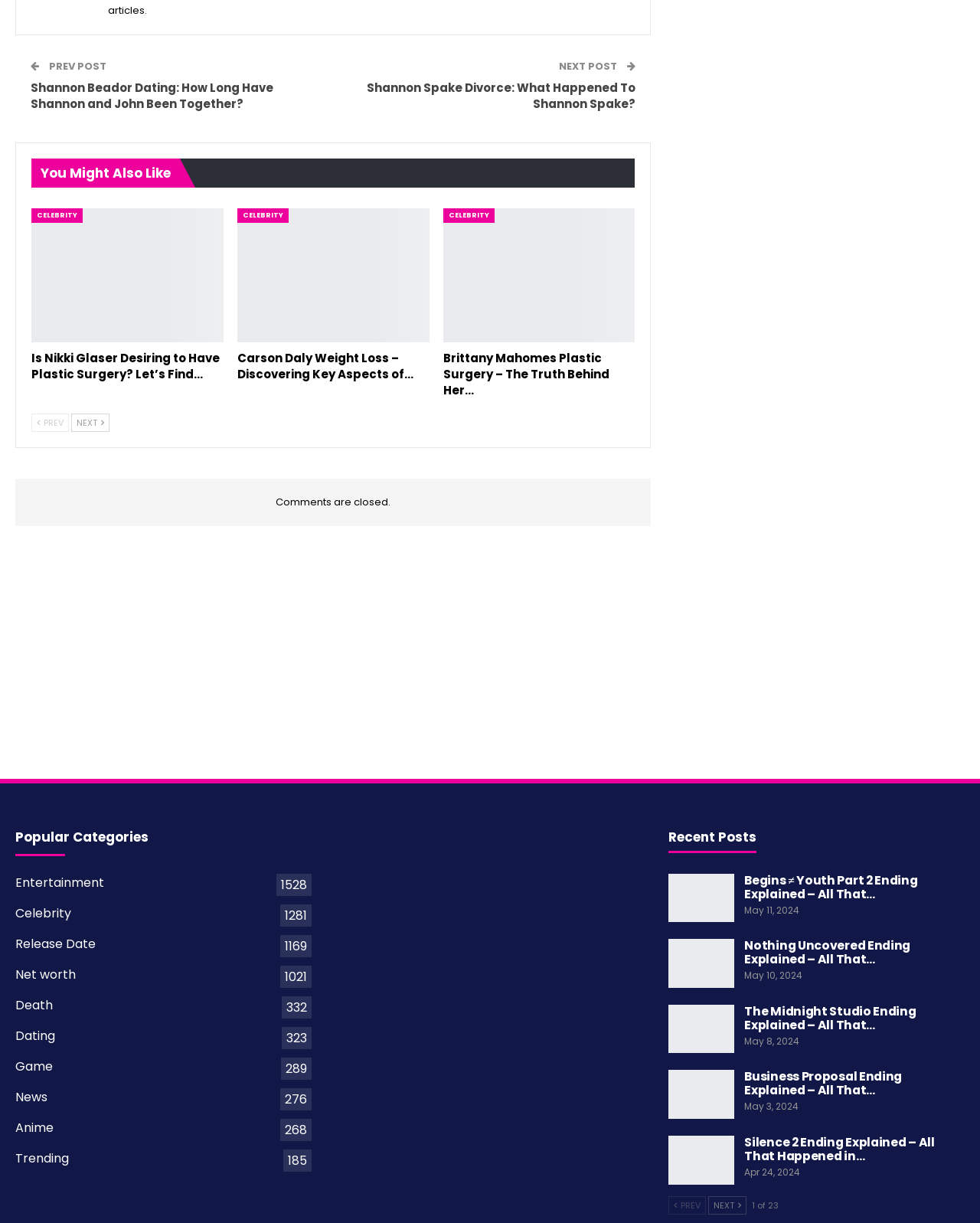Identify the coordinates of the bounding box for the element described below: "You might also like". Return the coordinates as four float numbers between 0 and 1: [left, top, right, bottom].

[0.032, 0.135, 0.193, 0.149]